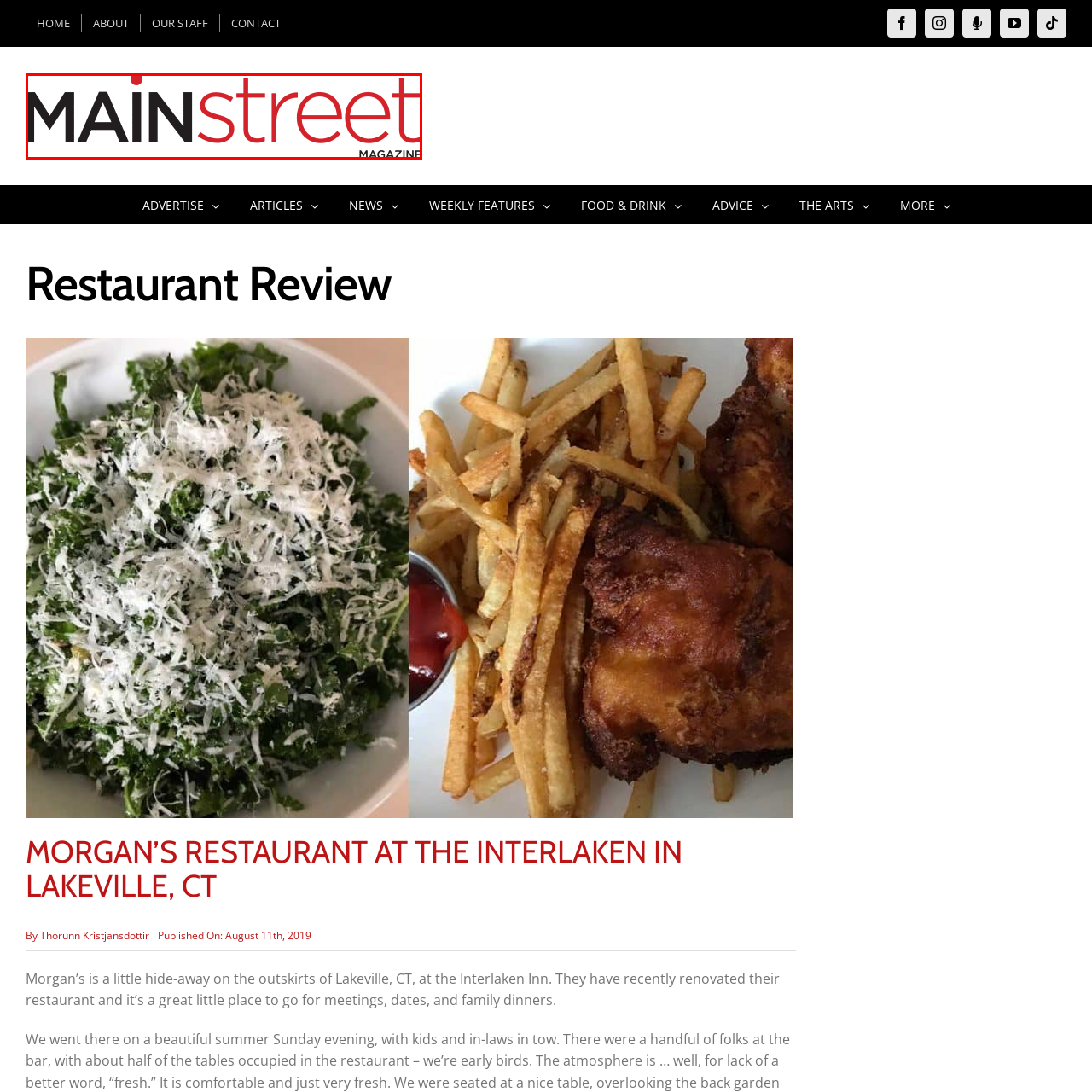What is the font style of 'MAIN' in the logo? Examine the image inside the red bounding box and answer concisely with one word or a short phrase.

Bold, black